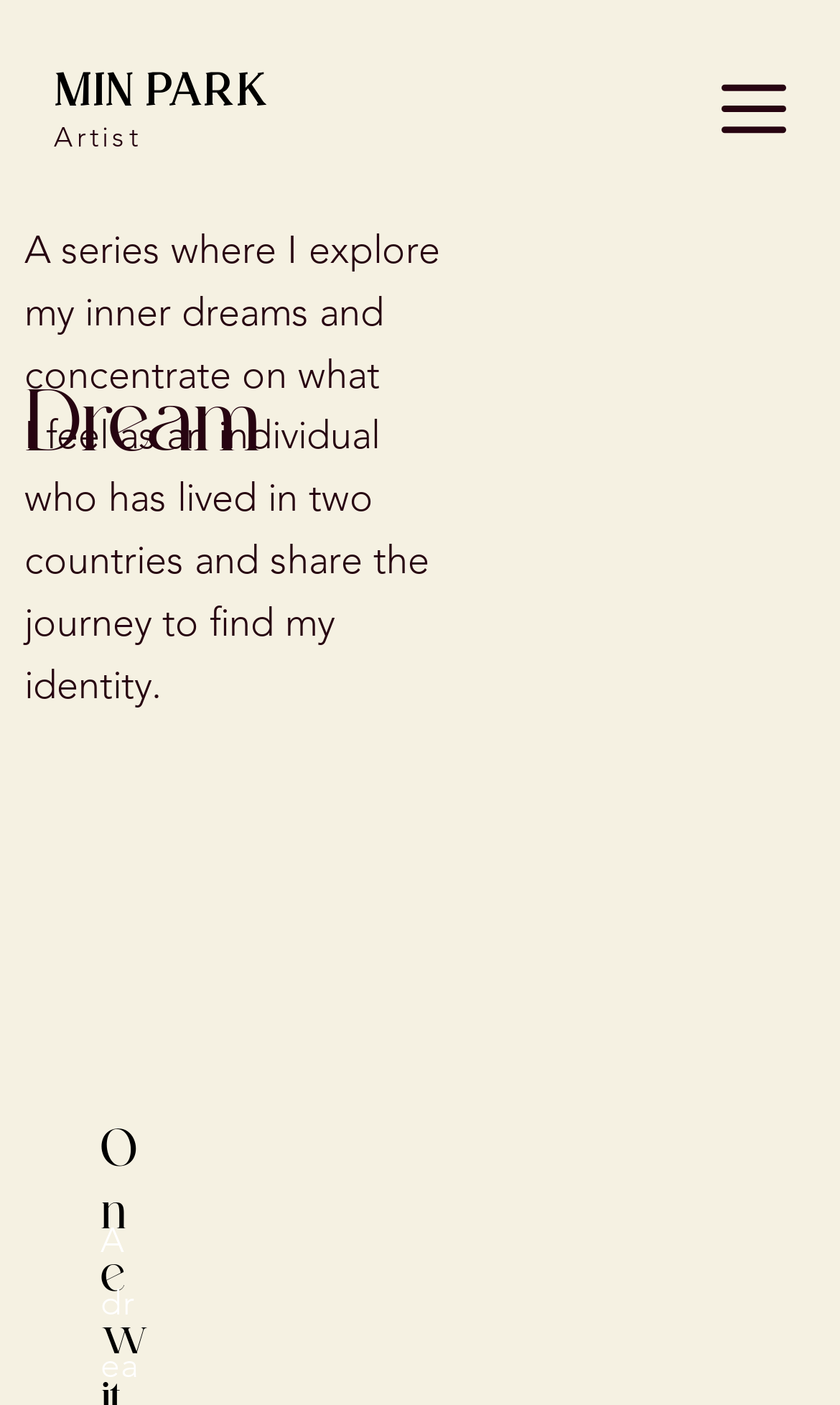Please respond to the question using a single word or phrase:
What is the name of the artist?

MIN PARK